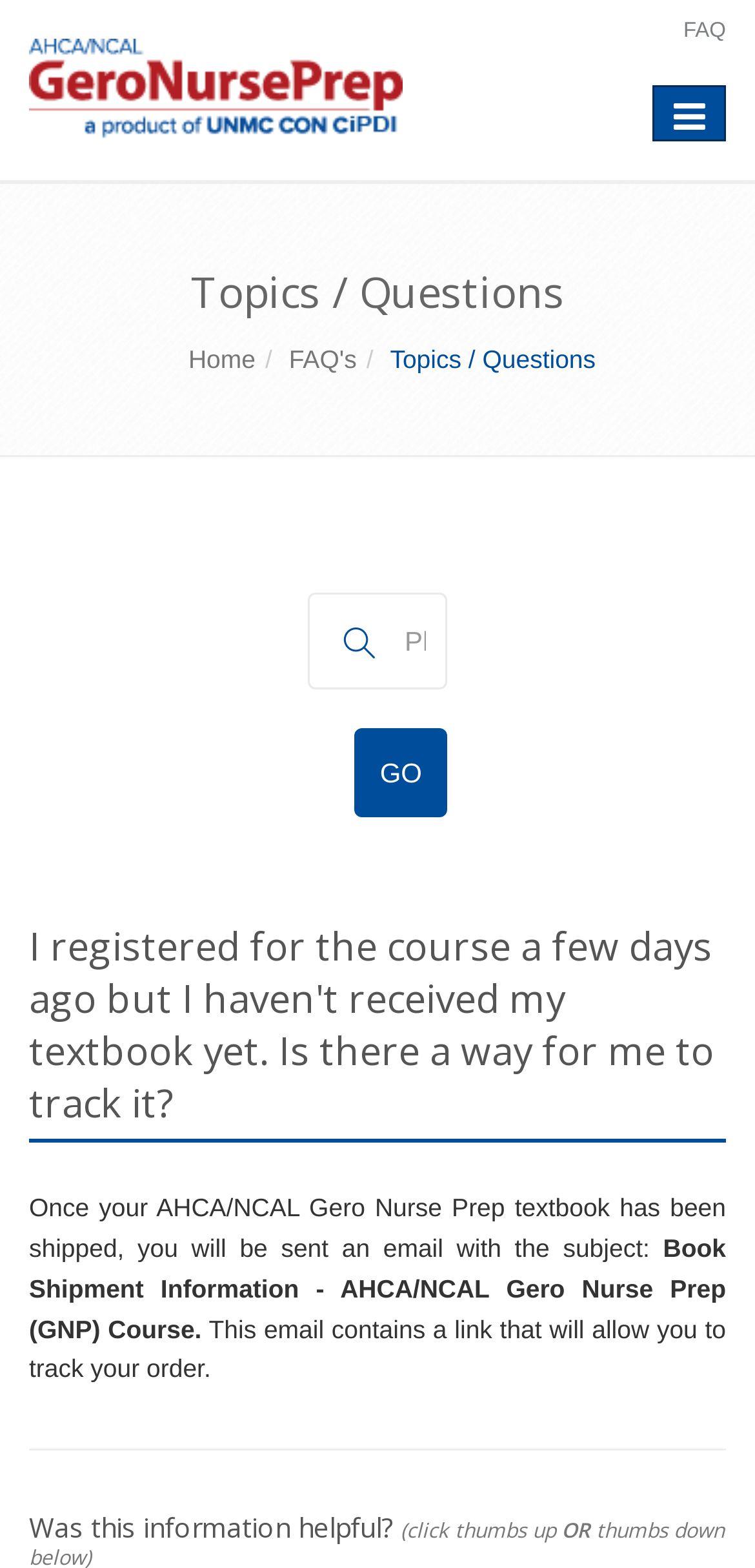Extract the bounding box coordinates of the UI element described: "FAQ's". Provide the coordinates in the format [left, top, right, bottom] with values ranging from 0 to 1.

[0.383, 0.22, 0.472, 0.238]